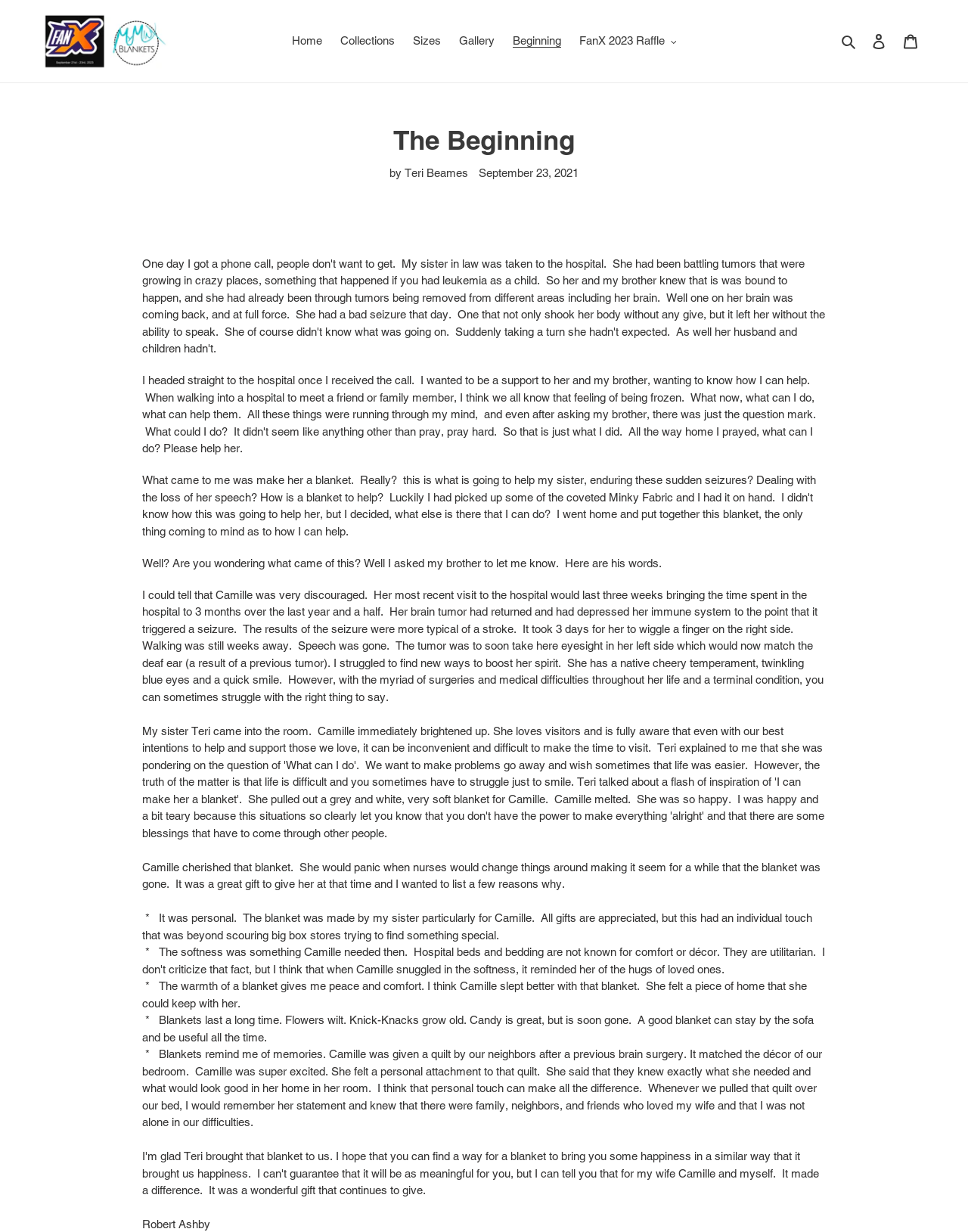Examine the image and give a thorough answer to the following question:
What is the significance of the blanket to Camille?

The author mentions that Camille cherished the blanket and would panic when nurses would change things around, making it seem like the blanket was gone. The author also states that the blanket gave Camille peace and comfort, and that it reminded her of memories.